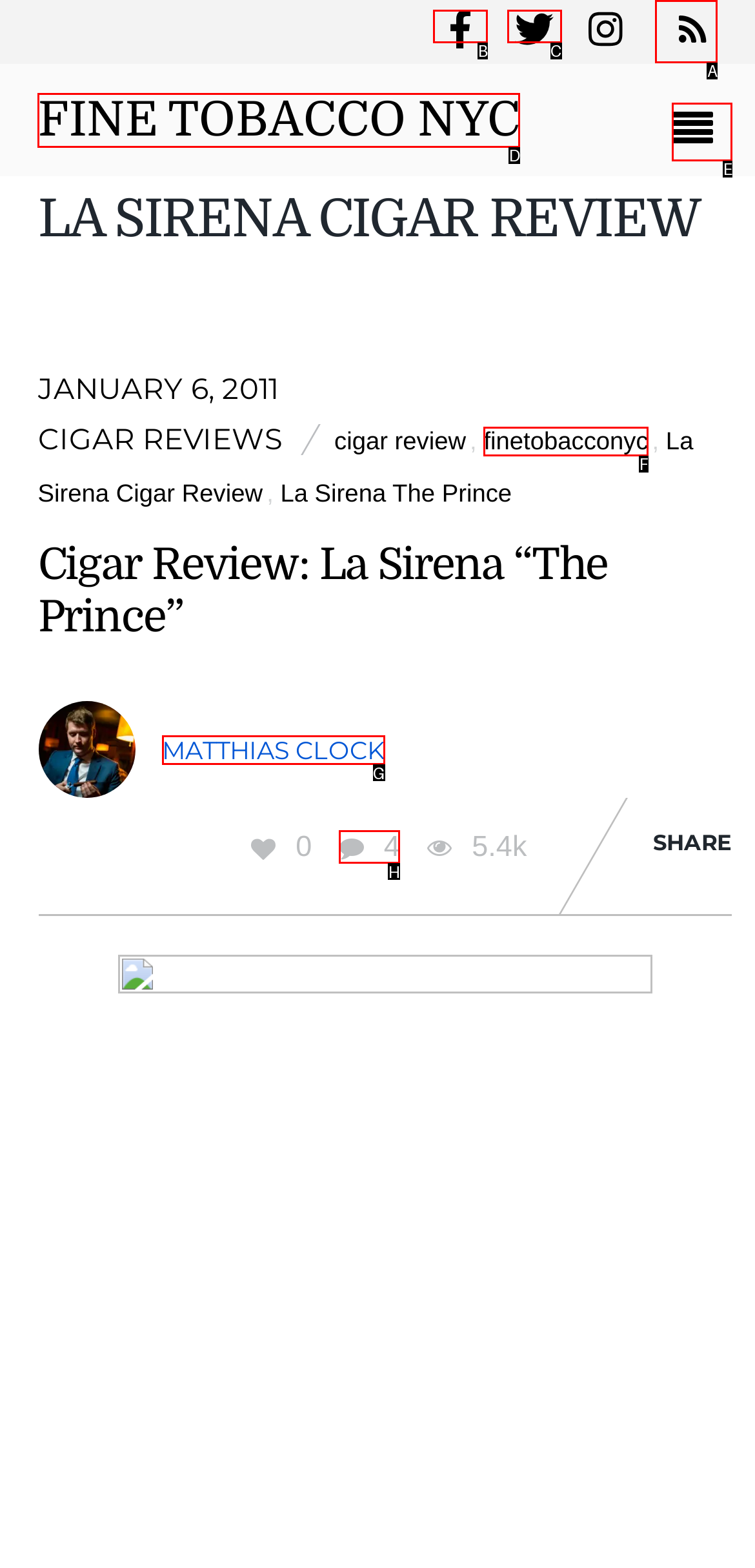Find the correct option to complete this instruction: View RSS feed. Reply with the corresponding letter.

A